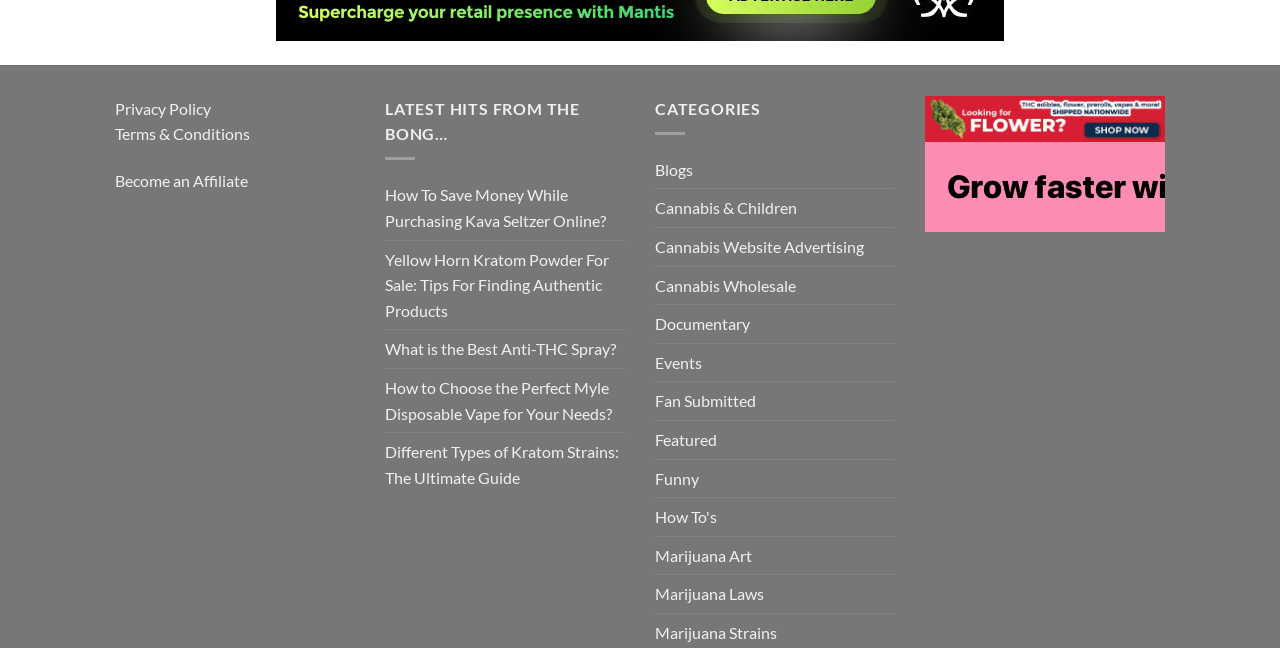Provide a one-word or short-phrase answer to the question:
What is the category of the link 'Cannabis & Children'?

CATEGORIES